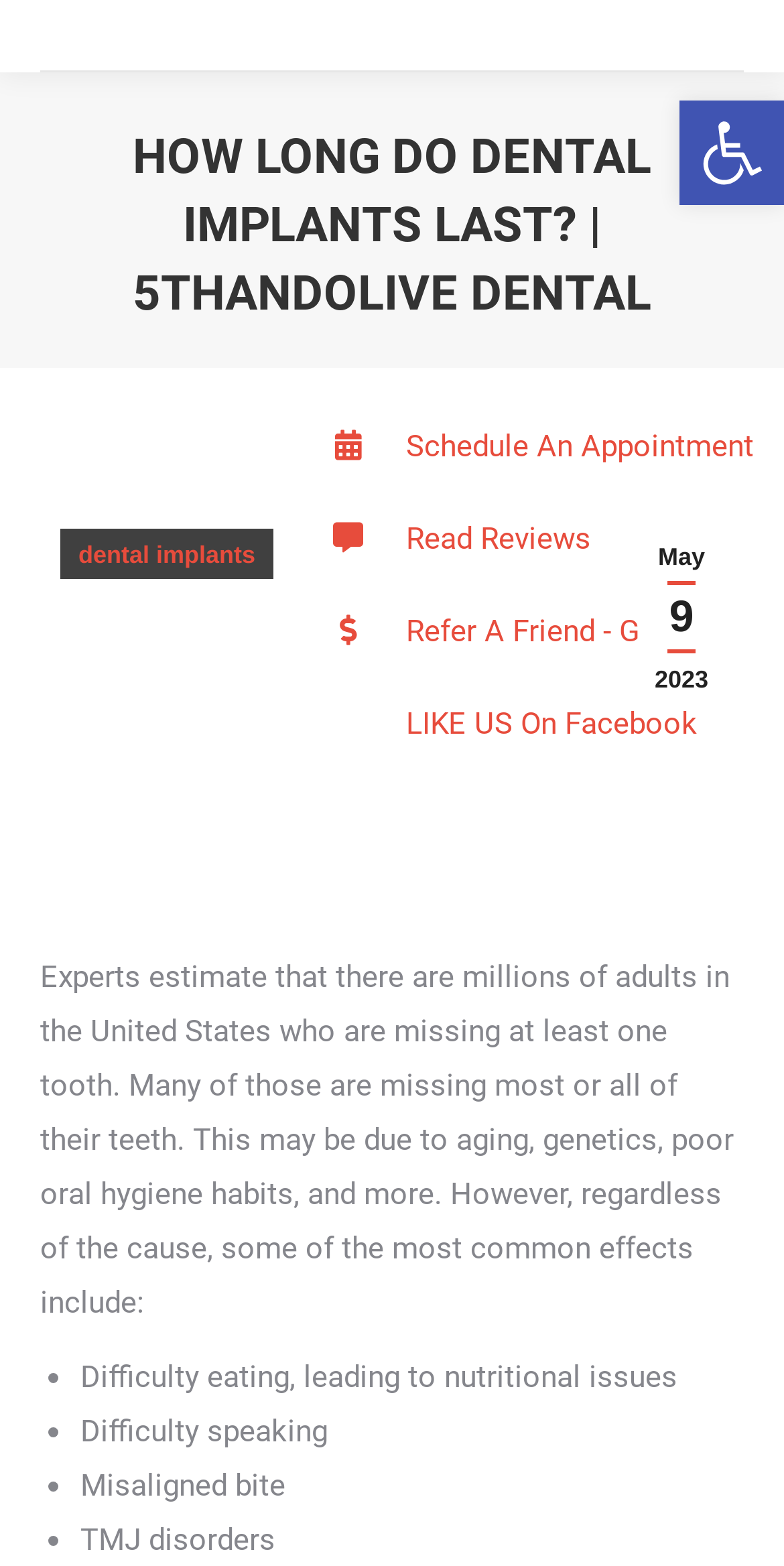Kindly provide the bounding box coordinates of the section you need to click on to fulfill the given instruction: "Go to top of the page".

[0.872, 0.788, 0.974, 0.84]